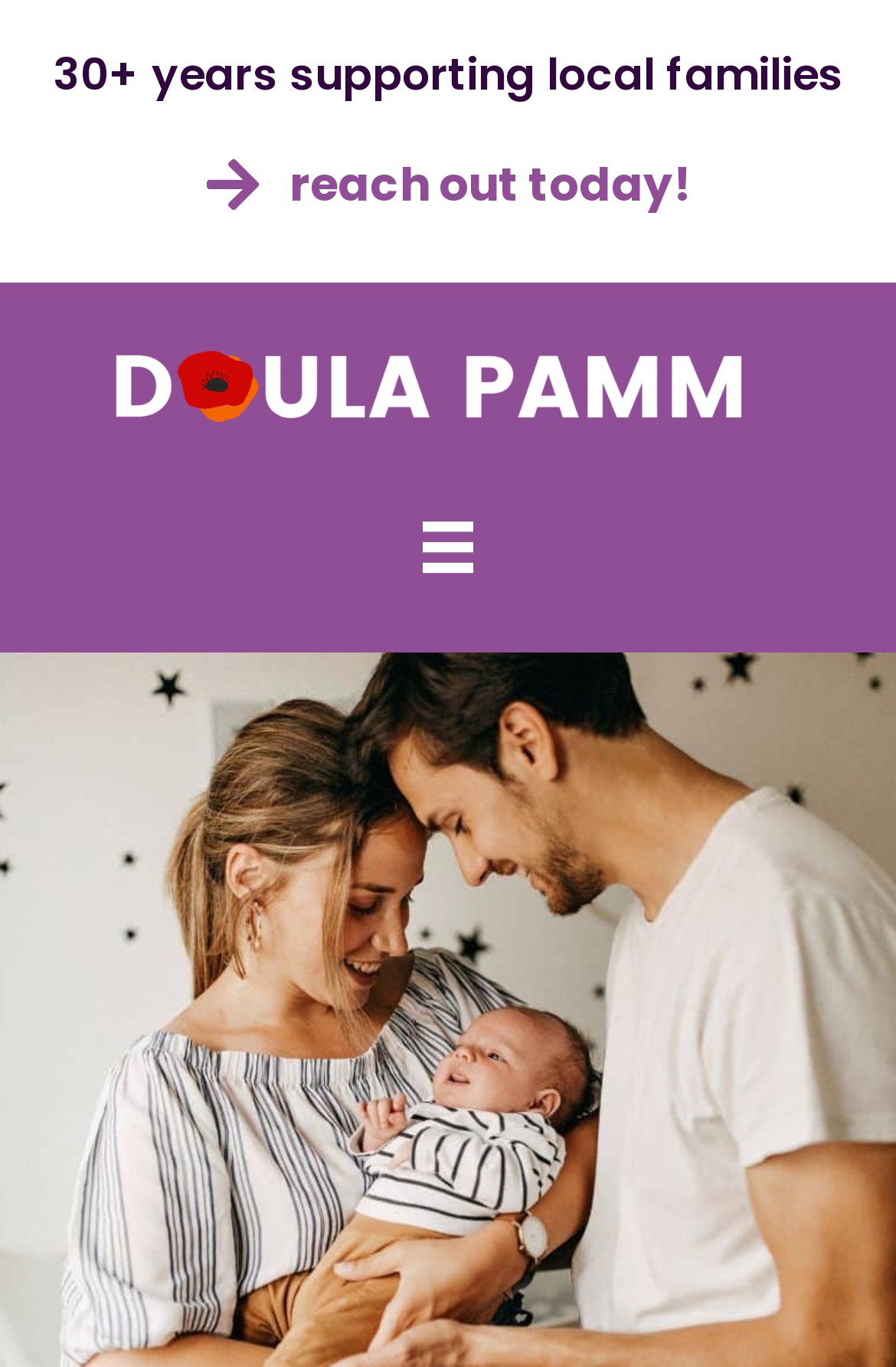Identify the bounding box coordinates of the HTML element based on this description: "aria-label="Menu"".

[0.446, 0.358, 0.554, 0.443]